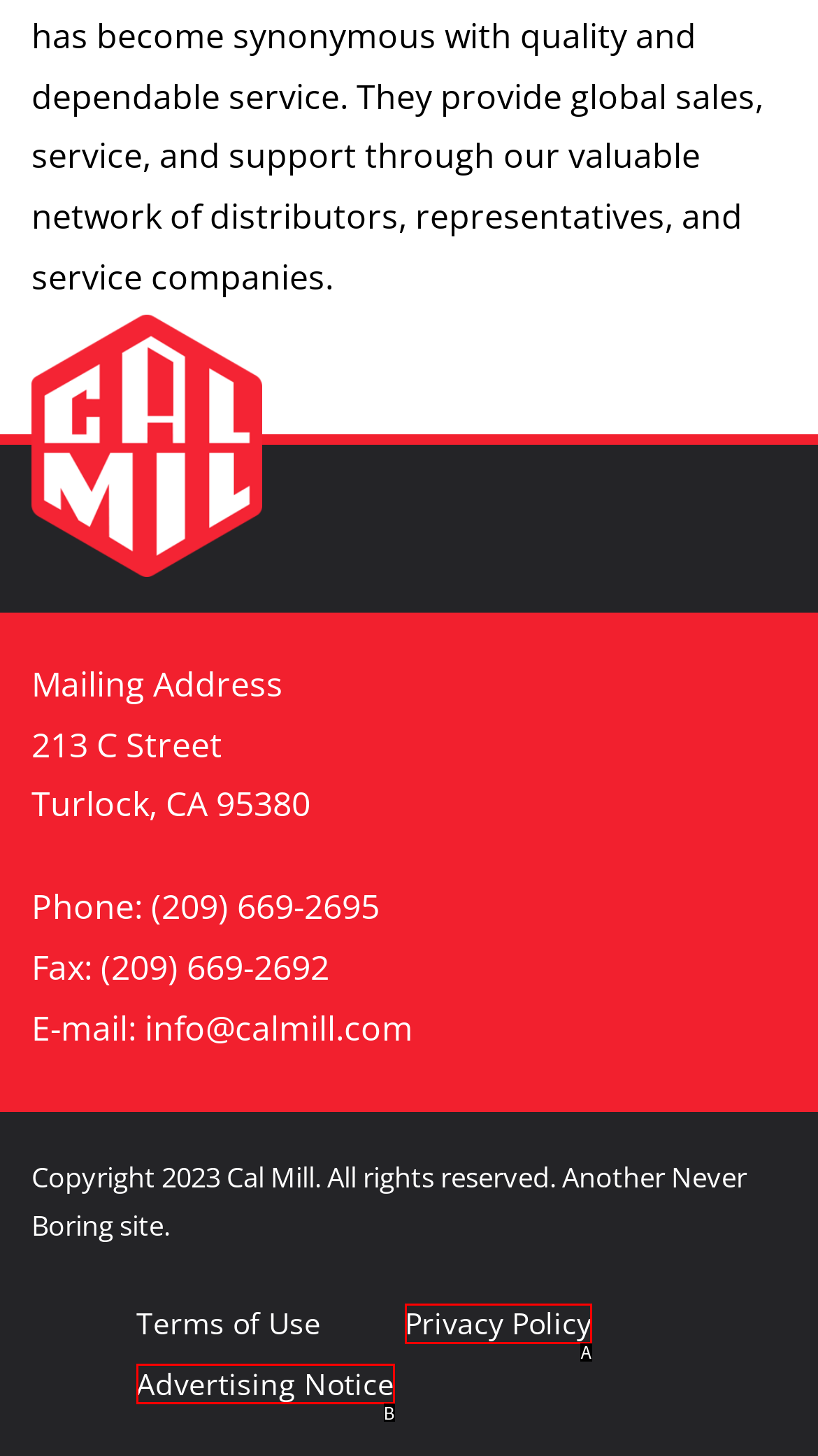From the provided choices, determine which option matches the description: Privacy Policy. Respond with the letter of the correct choice directly.

A